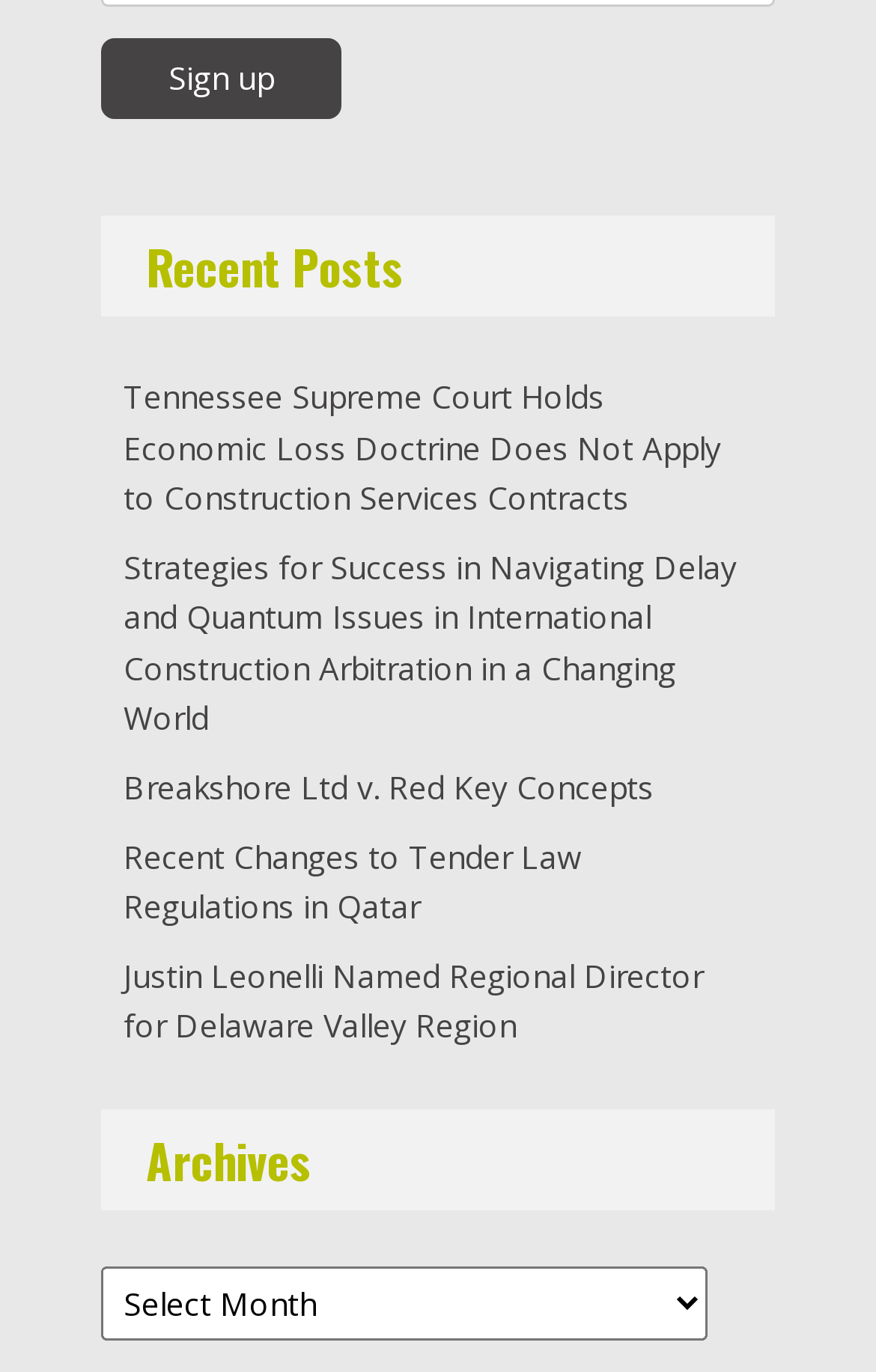How many links are under 'Recent Posts'?
Answer the question with a single word or phrase, referring to the image.

5